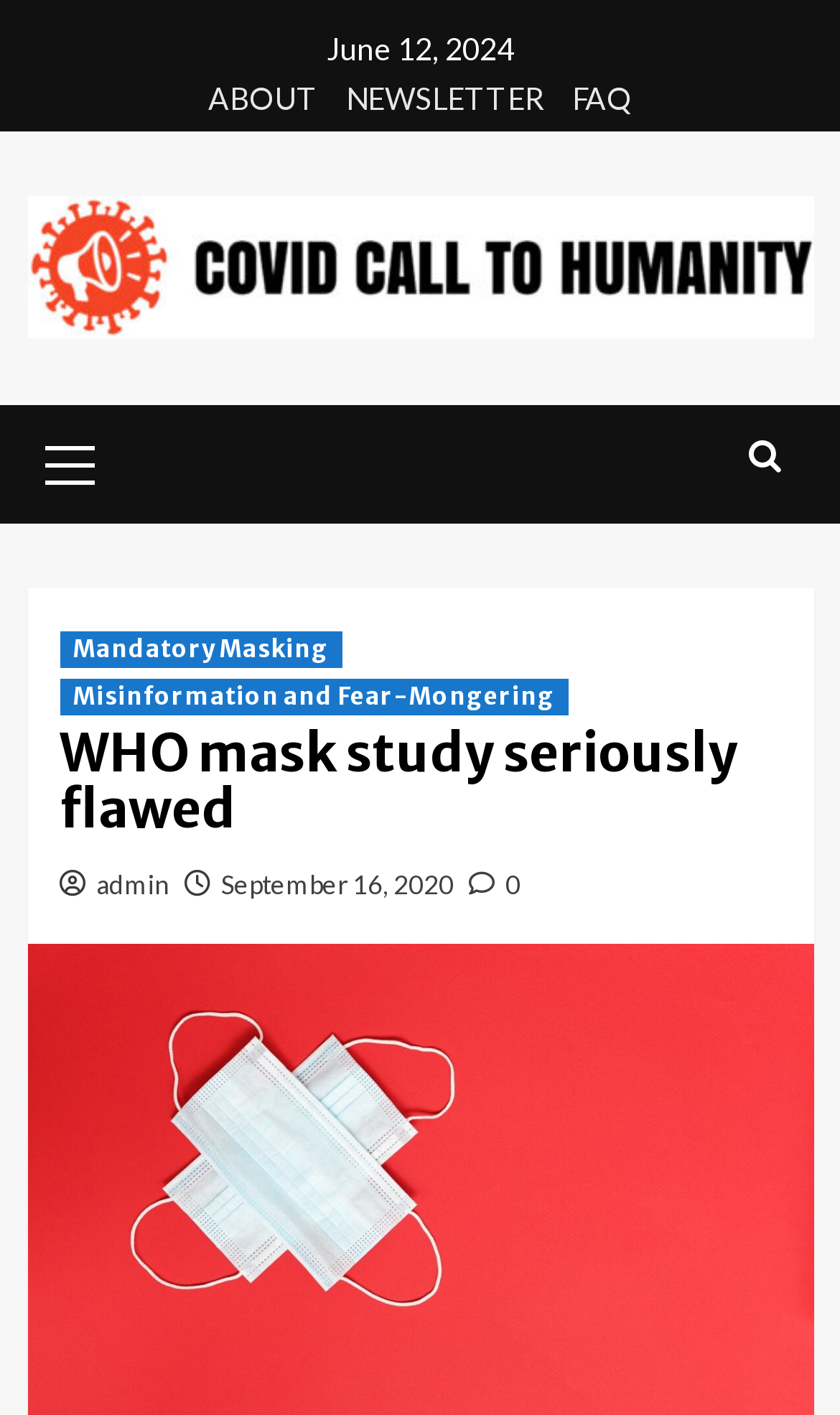Detail the features and information presented on the webpage.

The webpage is about an article that debunks a WHO-commissioned study published by The Lancet. At the top of the page, there is a date "June 12, 2024" displayed prominently. Below this, there are three links: "ABOUT", "NEWSLETTER", and "FAQ", aligned horizontally and centered at the top of the page.

To the left of these links, there is a logo or icon "Covid Call To Humanity" with a corresponding link. Below this logo, there is a menu with a single item "Primary Menu". 

On the right side of the page, there is a search icon represented by "\uf002". When clicked, it expands to show three links: "Mandatory Masking", "Misinformation and Fear-Mongering", and a heading "WHO mask study seriously flawed" which is the title of the article.

Below the title, there are three links: "admin", "September 16, 2020", and an icon "\ue908 0" with a number "0" next to it. The article content is not explicitly described in the accessibility tree, but based on the meta description, it is likely to be a detailed article debunking the WHO-commissioned study.